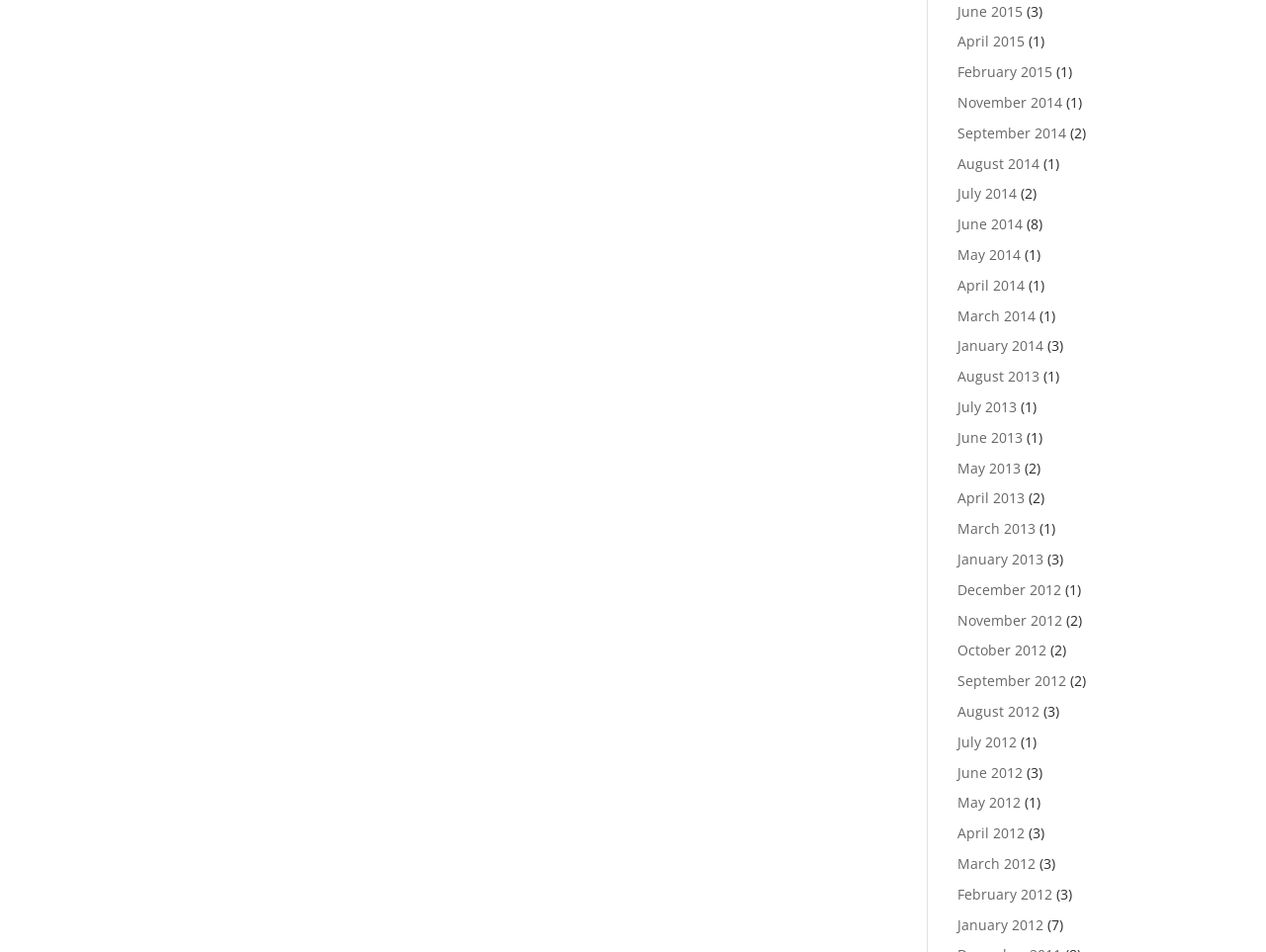How many links are there for June 2014?
Carefully analyze the image and provide a thorough answer to the question.

I counted the number of links with the text 'June 2014' and found that there is only one link with this text.